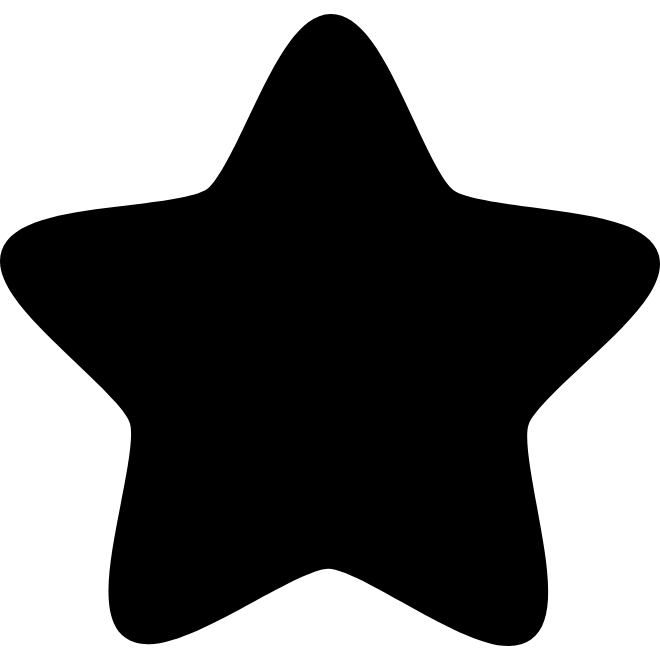Detail everything you observe in the image.

The image features a bold, stylized star shape rendered in black. This striking silhouette of a star is often associated with concepts of excellence and recognition, commonly used in design to signify achievements or standout qualities. The star's five points are elegantly proportioned, creating a sense of balance and symmetry, making it an ideal icon for various contexts, such as awards, ratings, or festive decorations. The simplicity of the black color adds a modern touch, allowing it to stand out against a potentially light or white background, enhancing its visual impact.